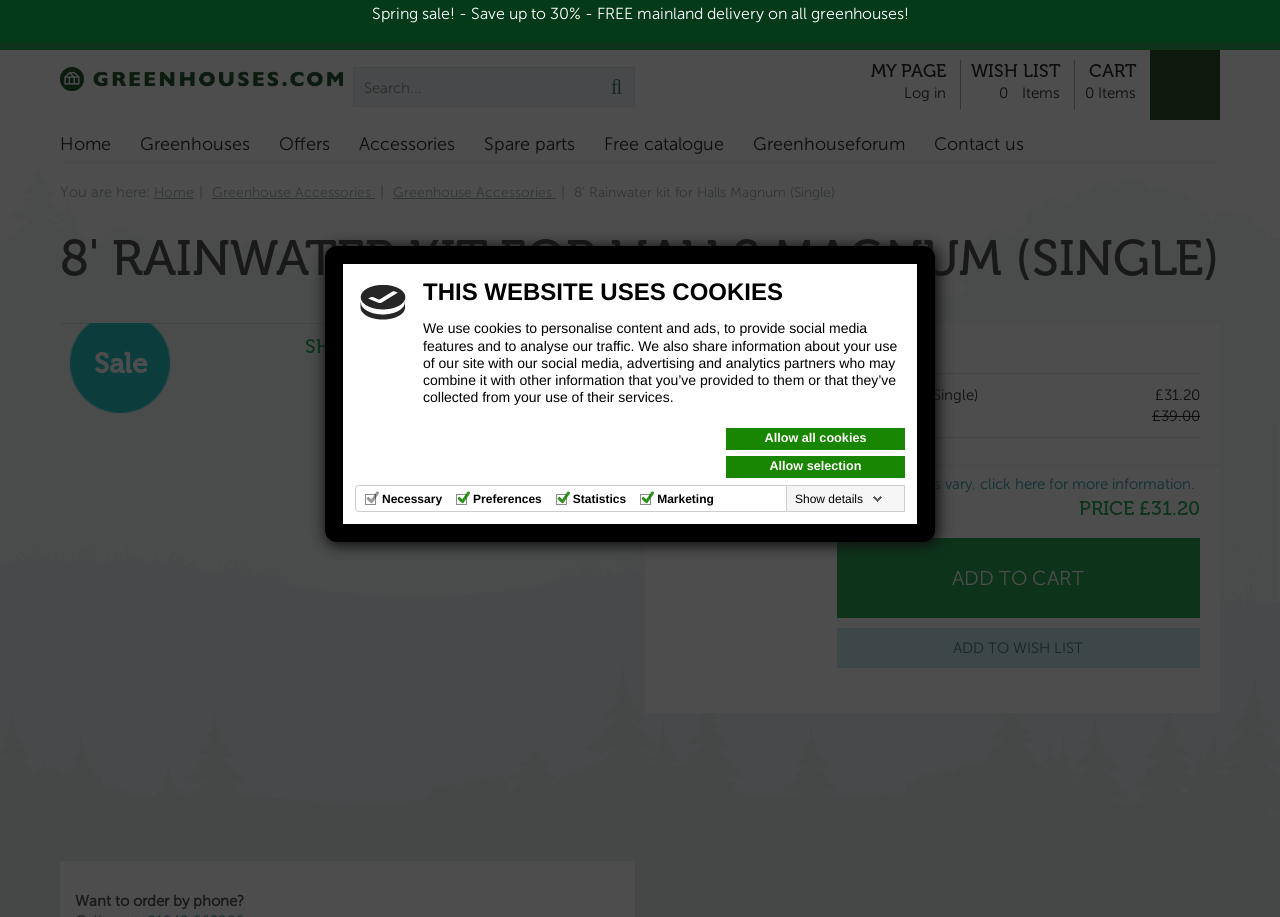Please locate the bounding box coordinates of the element that should be clicked to complete the given instruction: "View my wish list".

[0.75, 0.065, 0.836, 0.12]